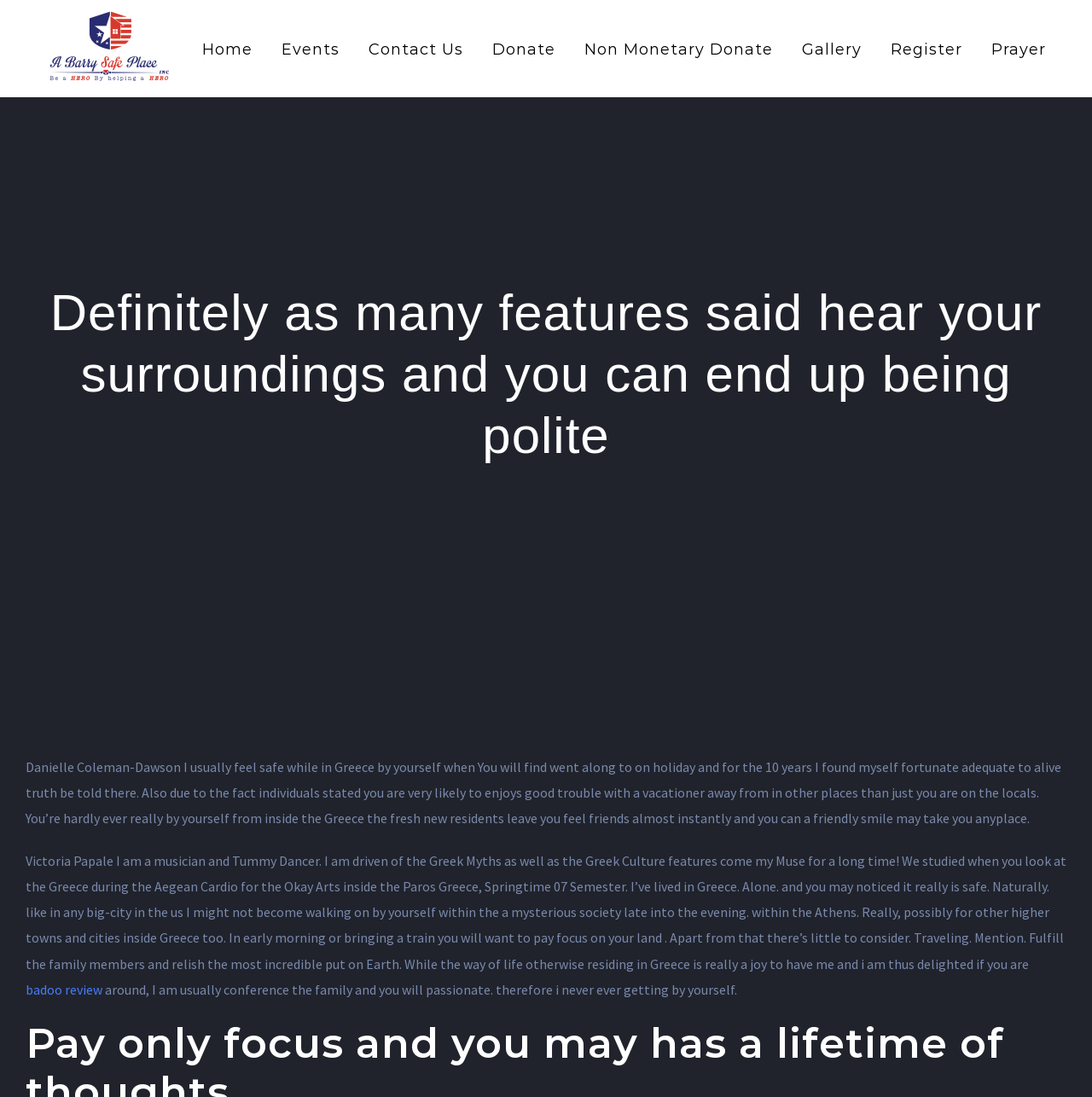Analyze the image and answer the question with as much detail as possible: 
What is the topic of Victoria Papale's study?

Victoria Papale's testimonial mentions that she is driven by Greek Myths and Culture, and she studied in Greece at the Aegean Center for Fine Arts in Paros, Greece.